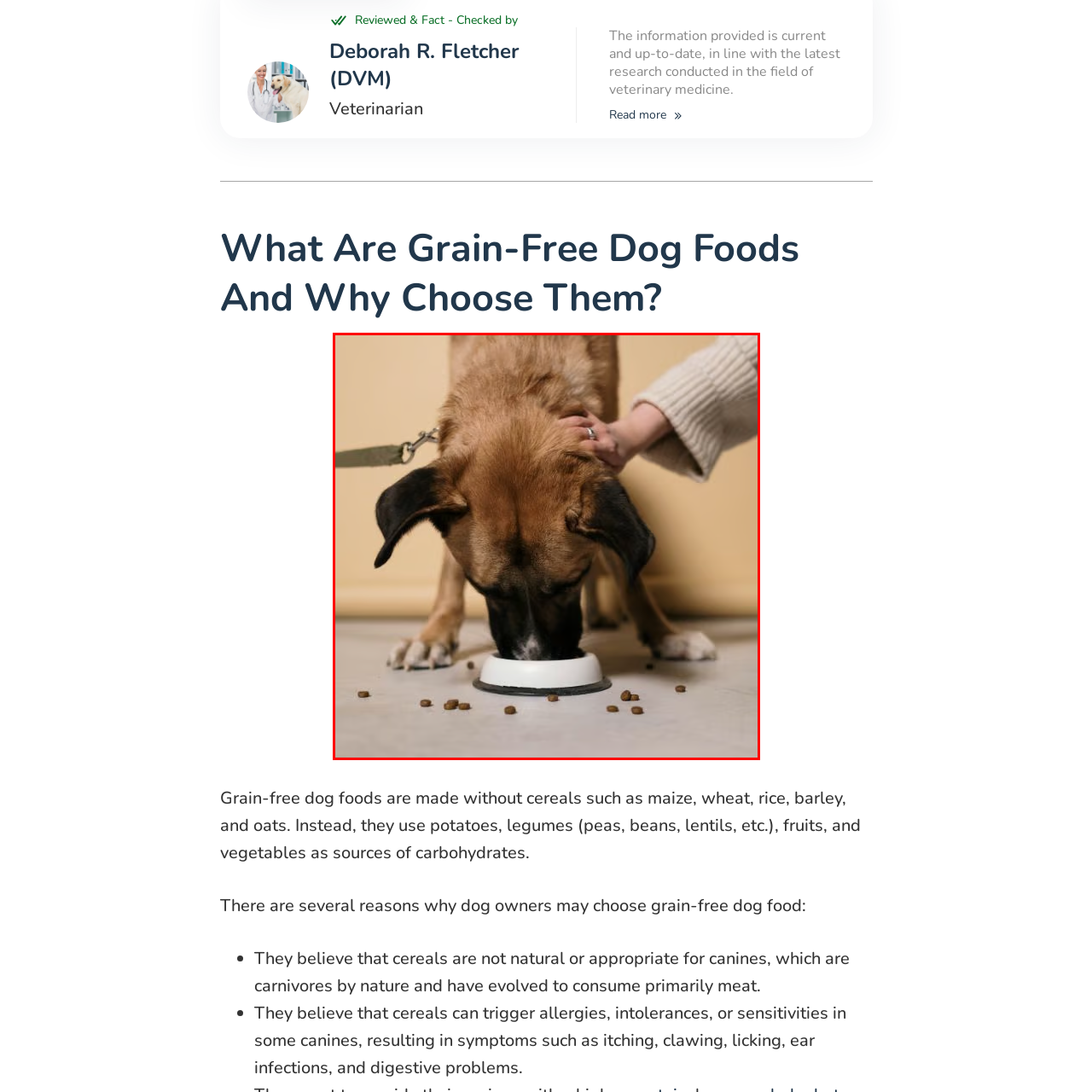Examine the image highlighted by the red boundary, How many hands are visible in the image? Provide your answer in a single word or phrase.

One